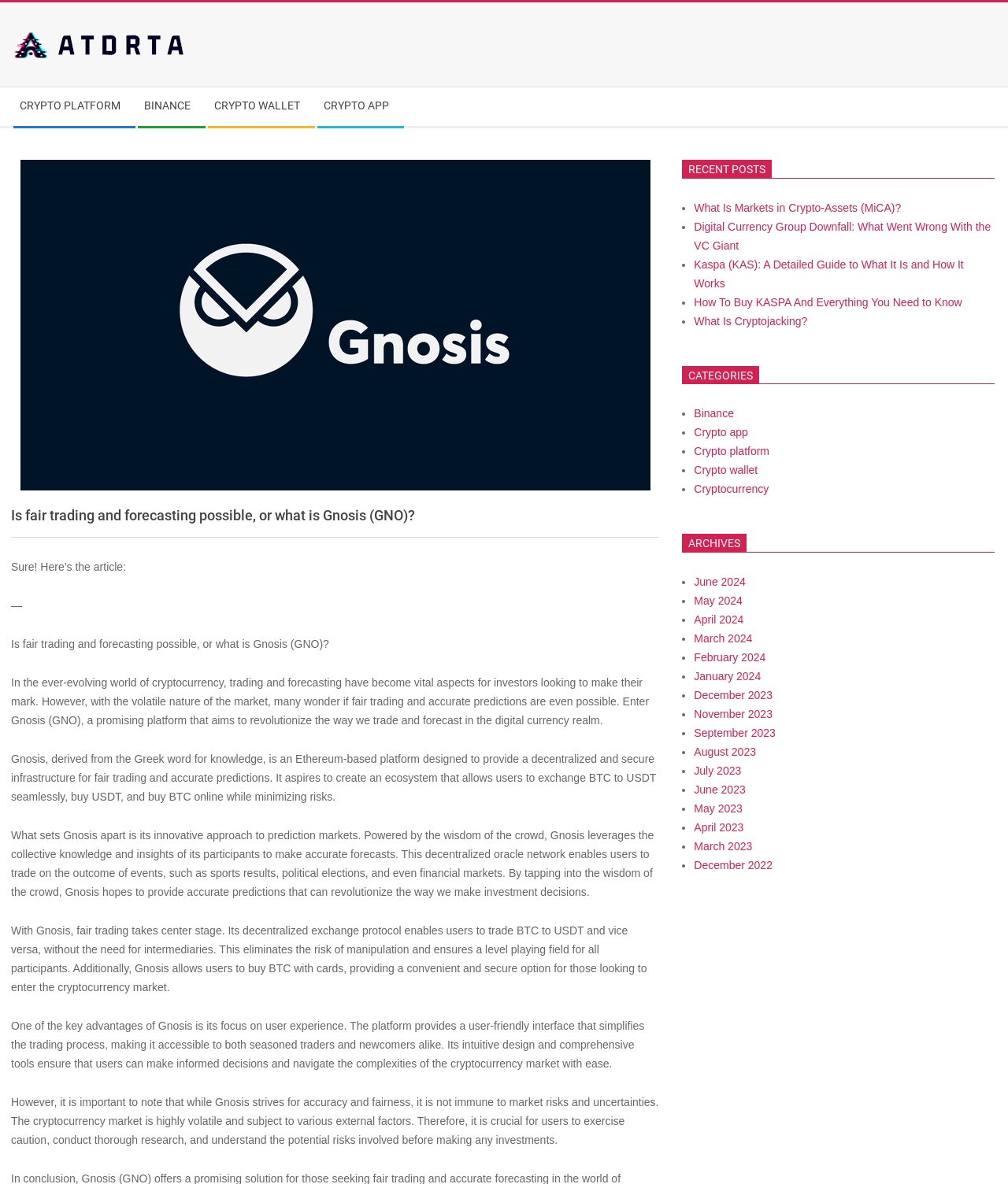Predict the bounding box coordinates of the UI element that matches this description: "November 2023". The coordinates should be in the format [left, top, right, bottom] with each value between 0 and 1.

[0.689, 0.598, 0.766, 0.608]